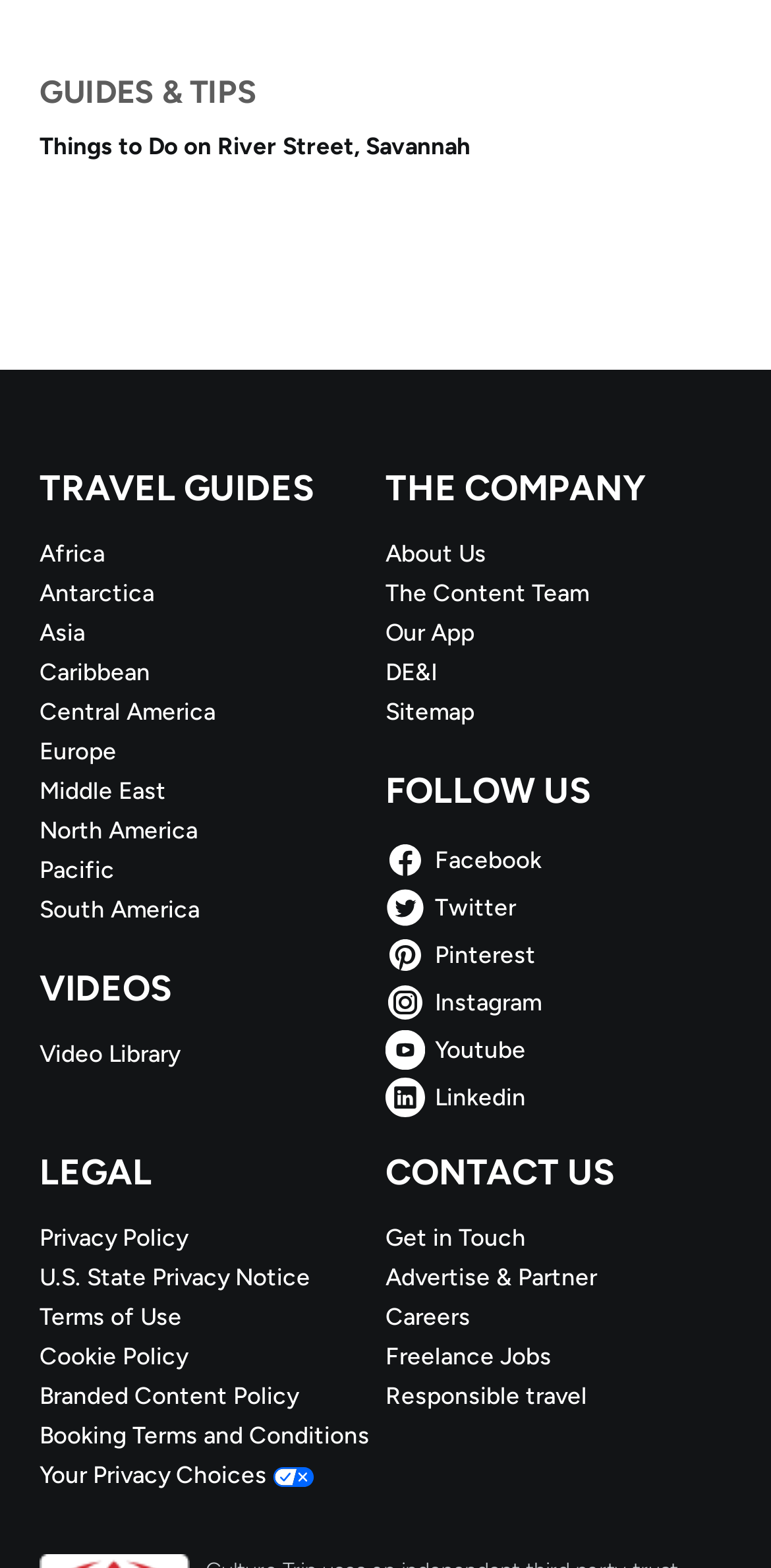Provide a one-word or short-phrase answer to the question:
What is the image next to the 'Your Privacy Choices' link?

open consent